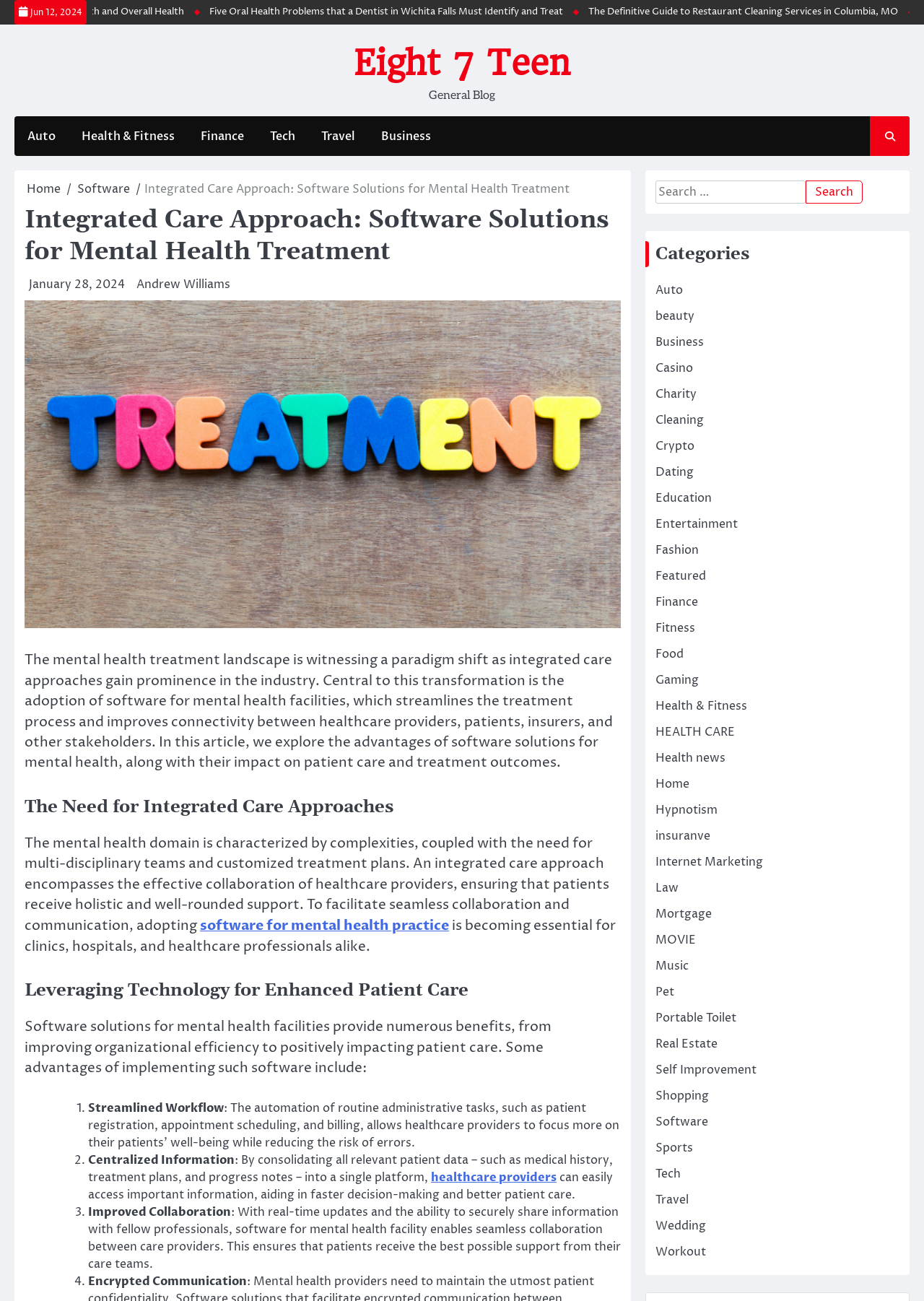Please give a one-word or short phrase response to the following question: 
Who is the author of the article?

Andrew Williams